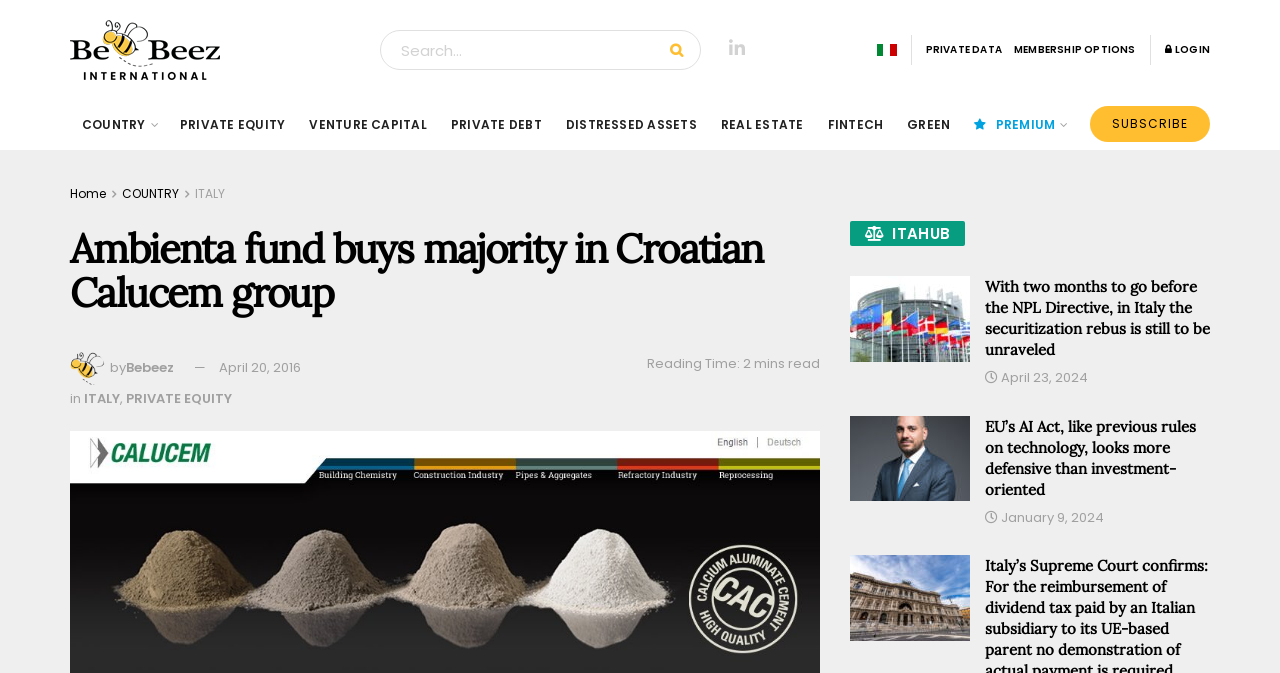Answer the following query concisely with a single word or phrase:
How many links are there in the top navigation bar?

7